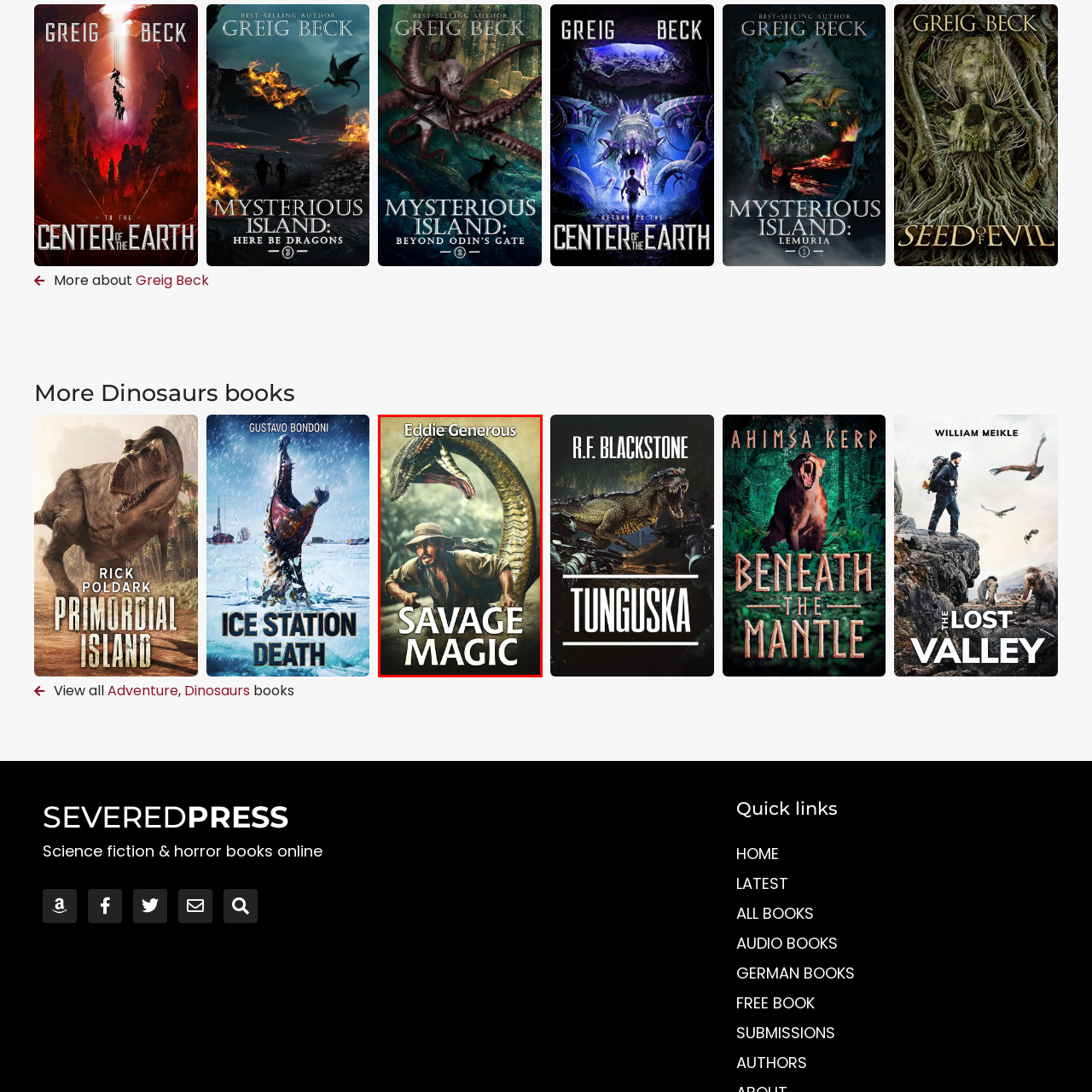Narrate the specific details and elements found within the red-bordered image.

The image depicts the cover of a novel titled **"SAVAGE MAGIC"** by Eddie Generous. The design features a dramatic illustration of a man, seemingly a daring adventurer, armed with a machete and wearing a rugged hat that suggests a jungle setting. Behind him, a large, menacing snake with its mouth open adds an element of danger and intrigue to the scene. The title "SAVAGE MAGIC" is prominently displayed at the bottom in bold white letters, ensuring it stands out against the darker, action-packed background. This cover art effectively conveys themes of adventure and survival in the wild, inviting readers into a thrilling narrative.